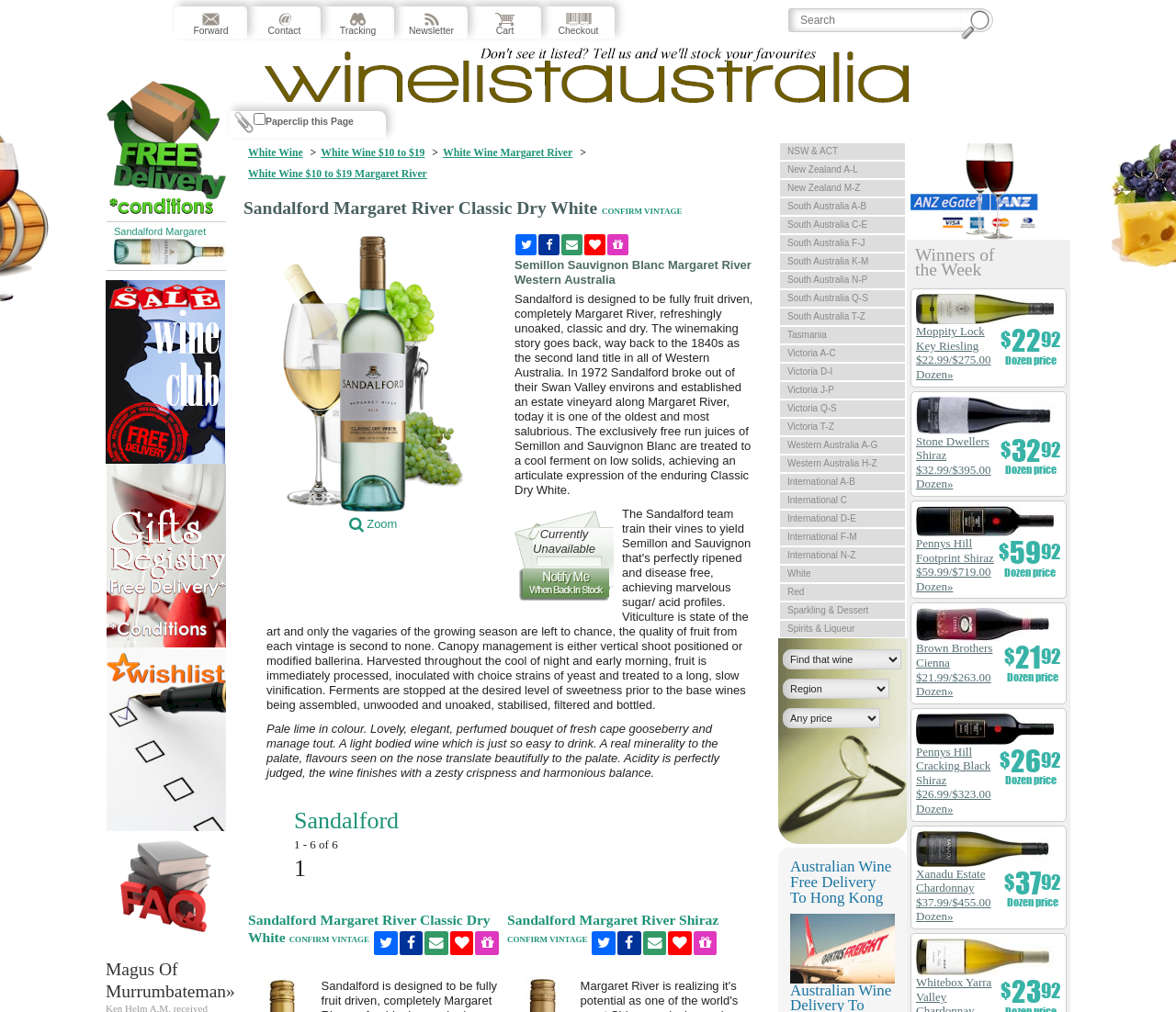Provide a single word or phrase to answer the given question: 
What type of wine is Sandalford Margaret River Classic Dry White?

Semillon Sauvignon Blanc